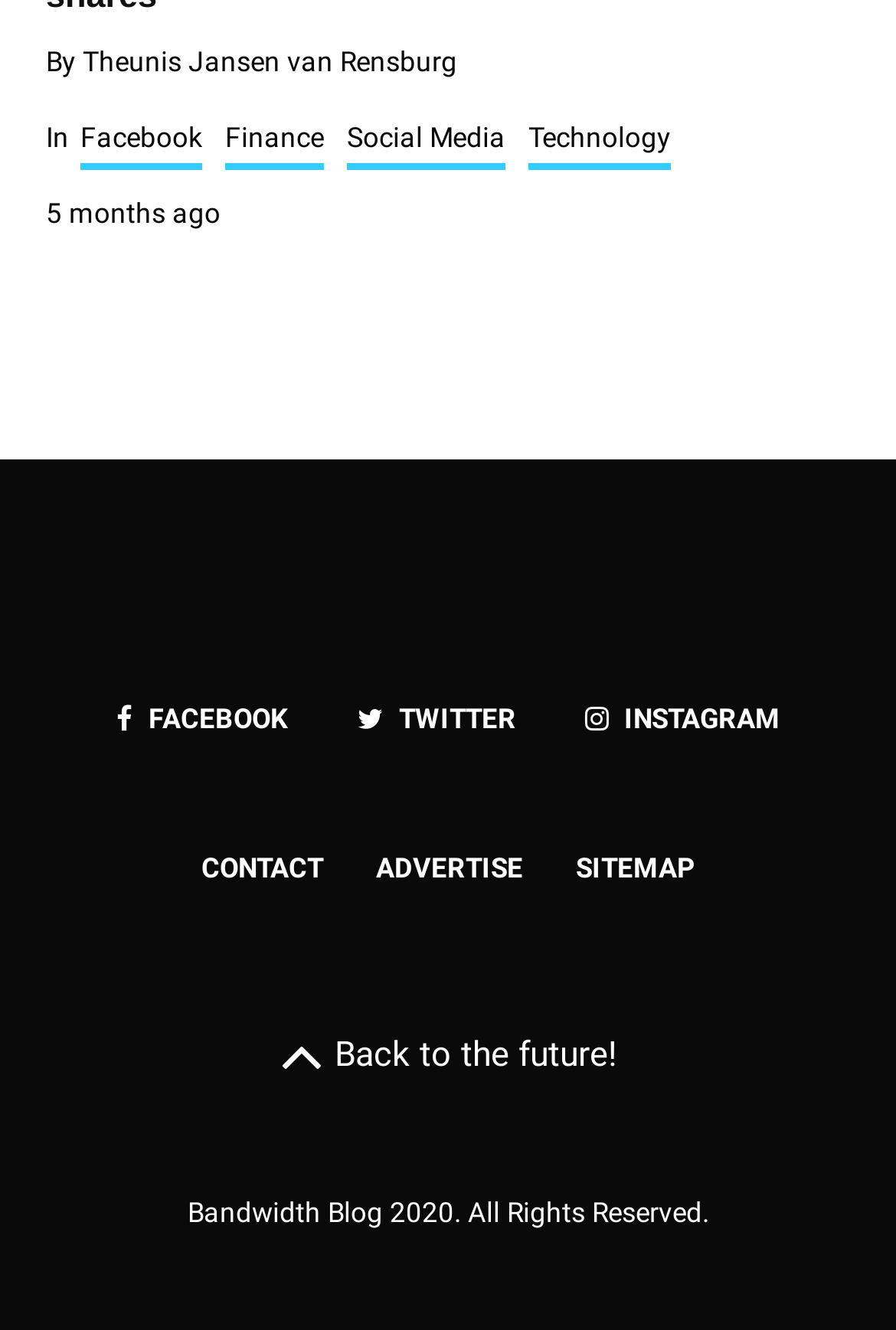Show the bounding box coordinates of the region that should be clicked to follow the instruction: "Visit the CONTACT page."

[0.224, 0.638, 0.36, 0.672]